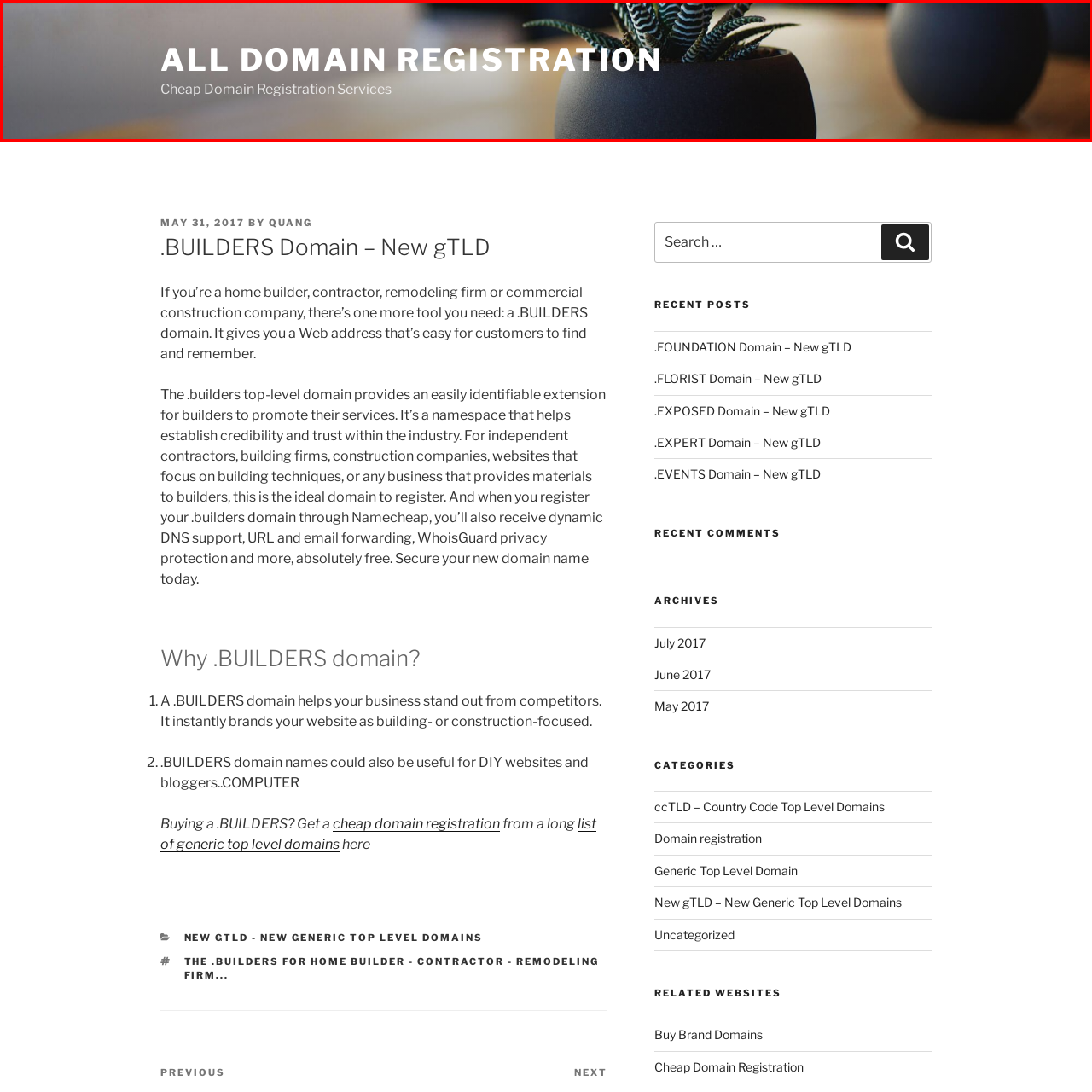Provide a thorough description of the scene depicted within the red bounding box.

The image features a banner titled "ALL DOMAIN REGISTRATION," prominently displayed in bold, white letters against a sleek background. Below this, in a slightly smaller font, the phrase "Cheap Domain Registration Services" suggests the affordability and accessibility of domain registration options. The aesthetic is modern and inviting, complemented by an elegant close-up of a potted plant, adding a touch of greenery to the visual appeal. This image effectively conveys a professional yet approachable atmosphere for individuals and businesses seeking domain registration services.